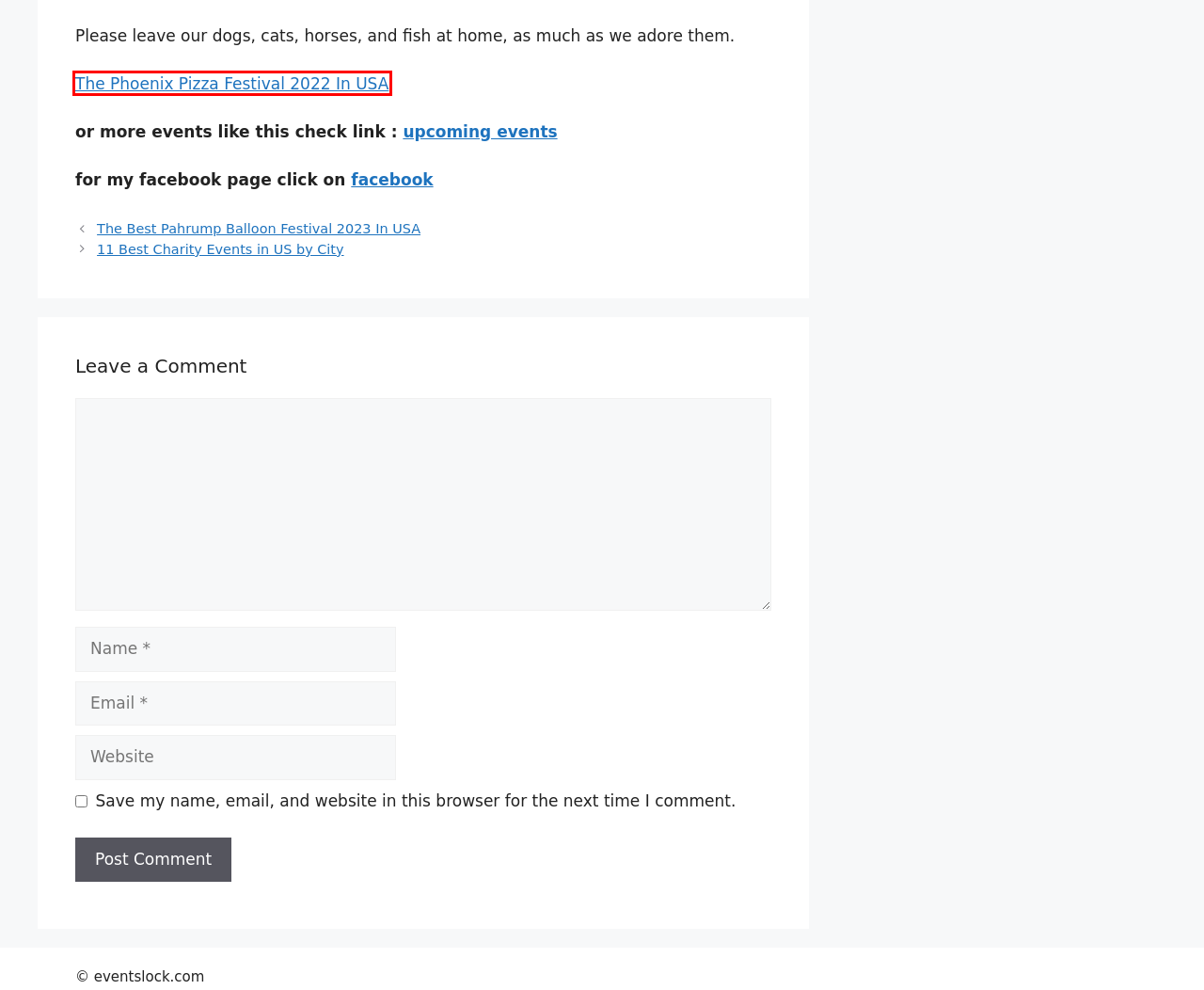You have a screenshot of a webpage with a red bounding box highlighting a UI element. Your task is to select the best webpage description that corresponds to the new webpage after clicking the element. Here are the descriptions:
A. Entertainment - Events Lock
B. 11 Best Charity Events in US by City - Events Lock
C. Contact Us - Events Lock
D. Food & Beverages - Events Lock
E. Privacy Policy - Events Lock
F. Upcoming Events - Events Lock
G. The Phoenix Pizza Festival 2022 In USA - Events Lock
H. The Best Pahrump Balloon Festival 2023 In USA - Events Lock

G